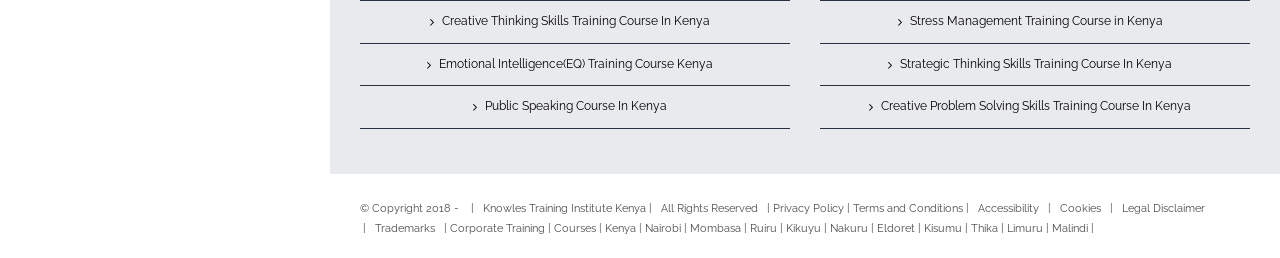Give the bounding box coordinates for this UI element: "Cookies". The coordinates should be four float numbers between 0 and 1, arranged as [left, top, right, bottom].

[0.828, 0.782, 0.86, 0.833]